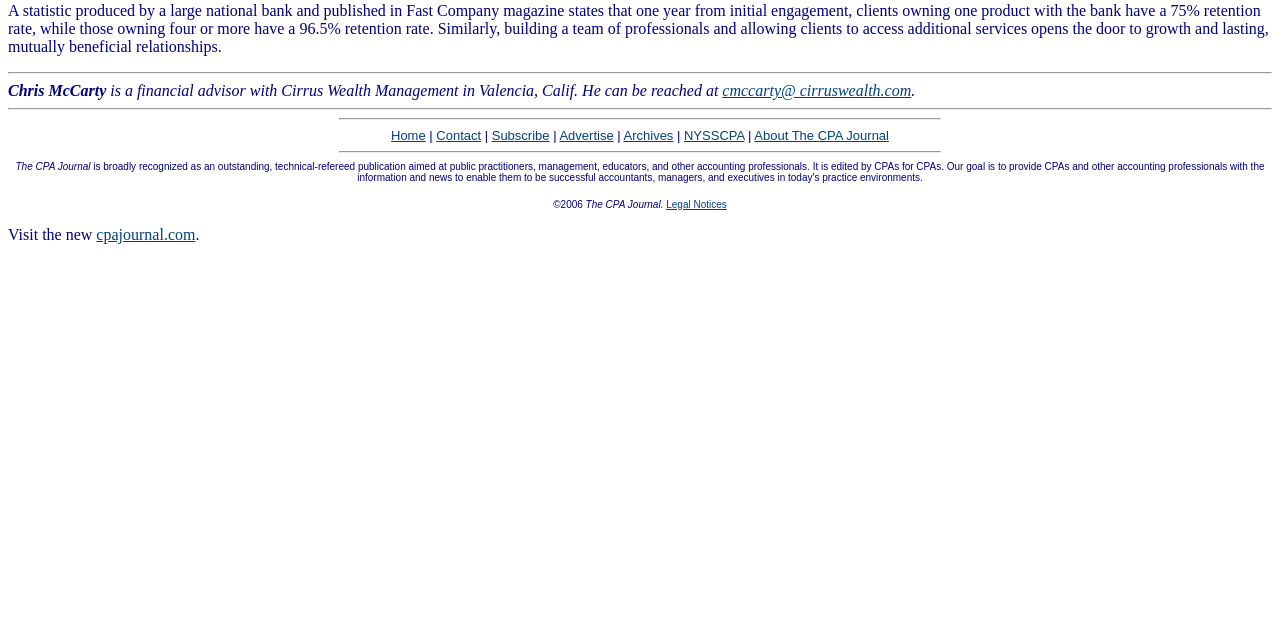Who is the financial advisor mentioned in the article?
Based on the image content, provide your answer in one word or a short phrase.

Chris McCarty